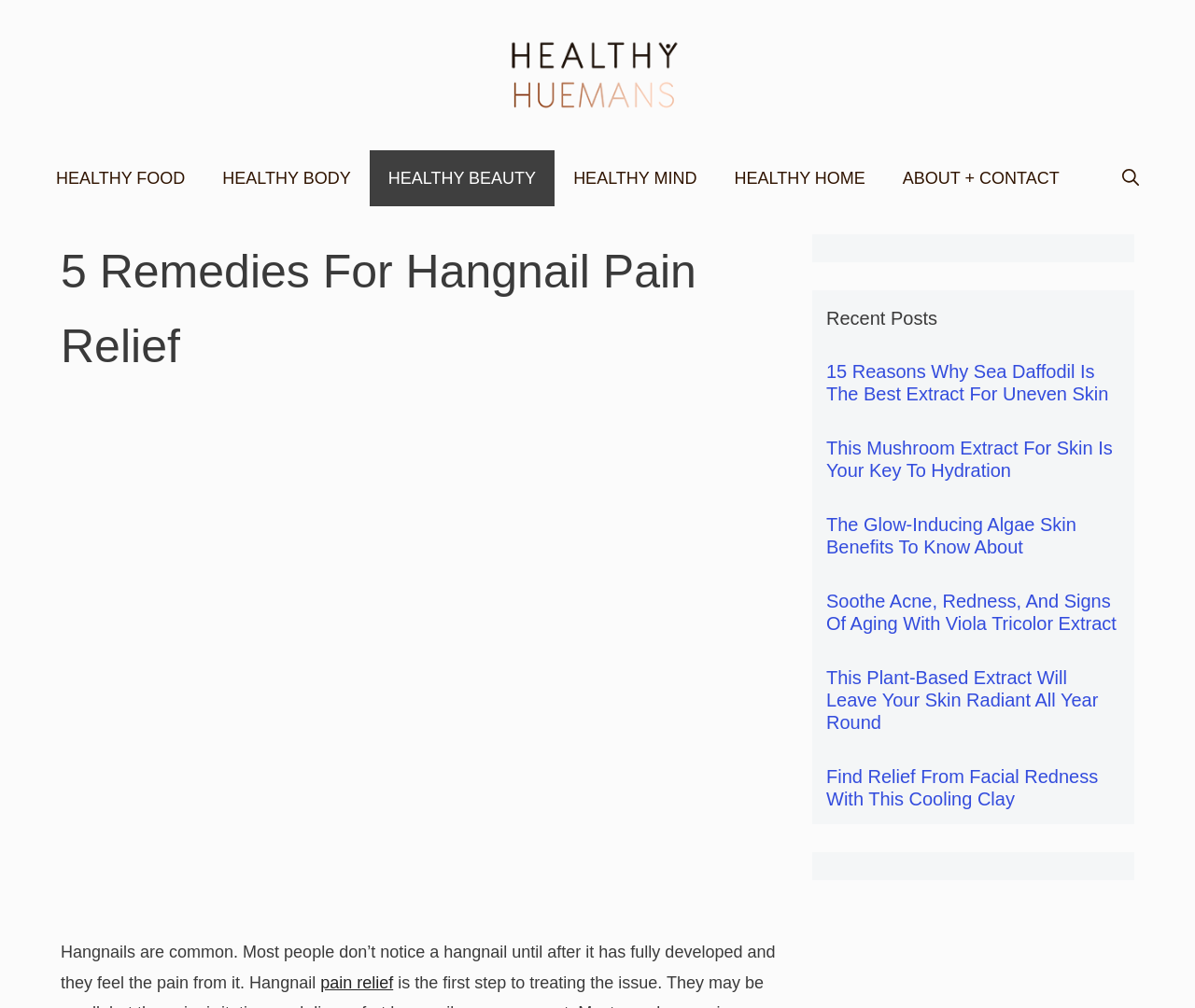Identify the bounding box coordinates of the section to be clicked to complete the task described by the following instruction: "Search for hangnail pain relief". The coordinates should be four float numbers between 0 and 1, formatted as [left, top, right, bottom].

[0.923, 0.149, 0.969, 0.205]